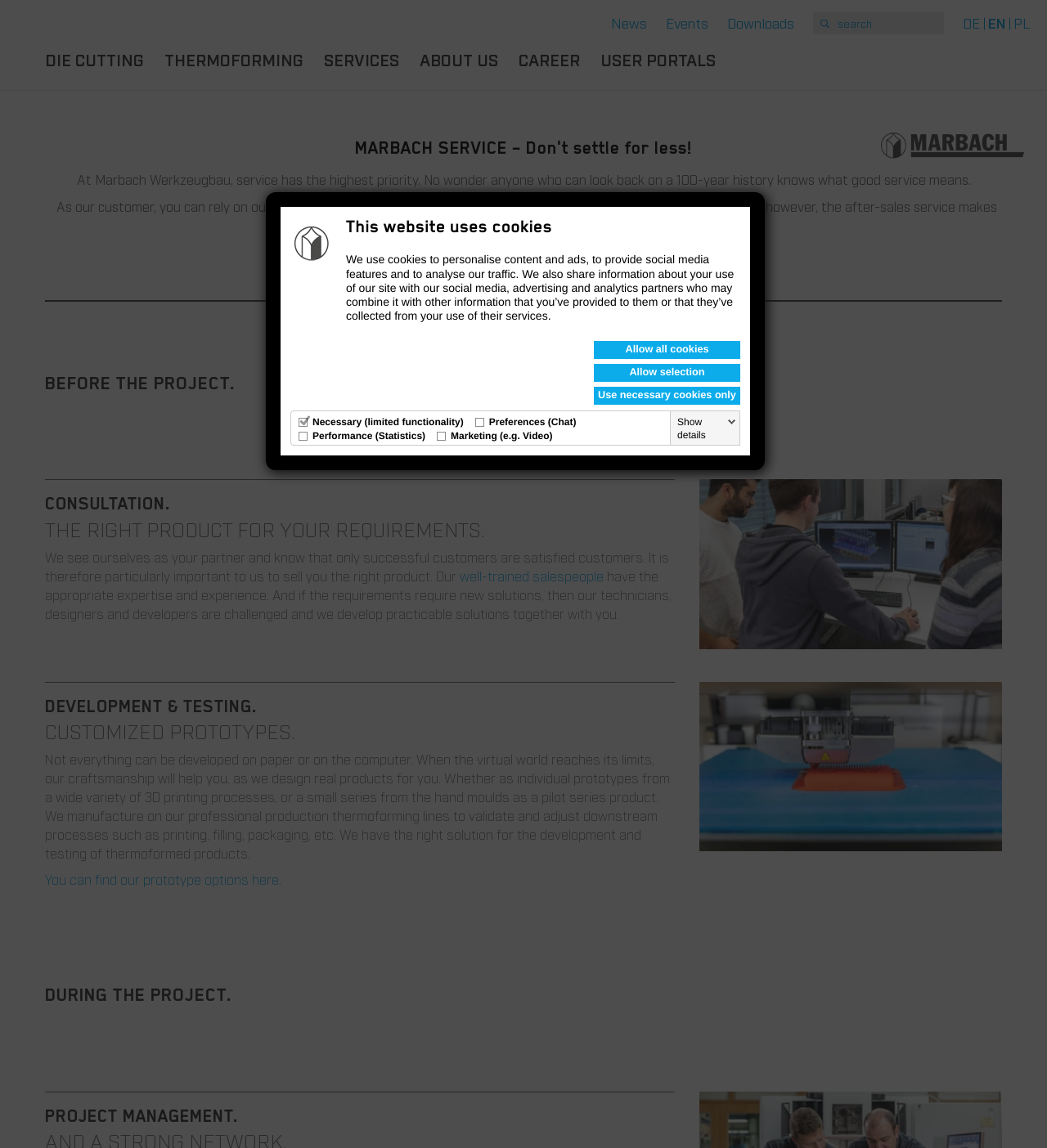Determine the bounding box coordinates for the area that should be clicked to carry out the following instruction: "Click on the 'THERMOFORMING' link".

[0.157, 0.041, 0.29, 0.062]